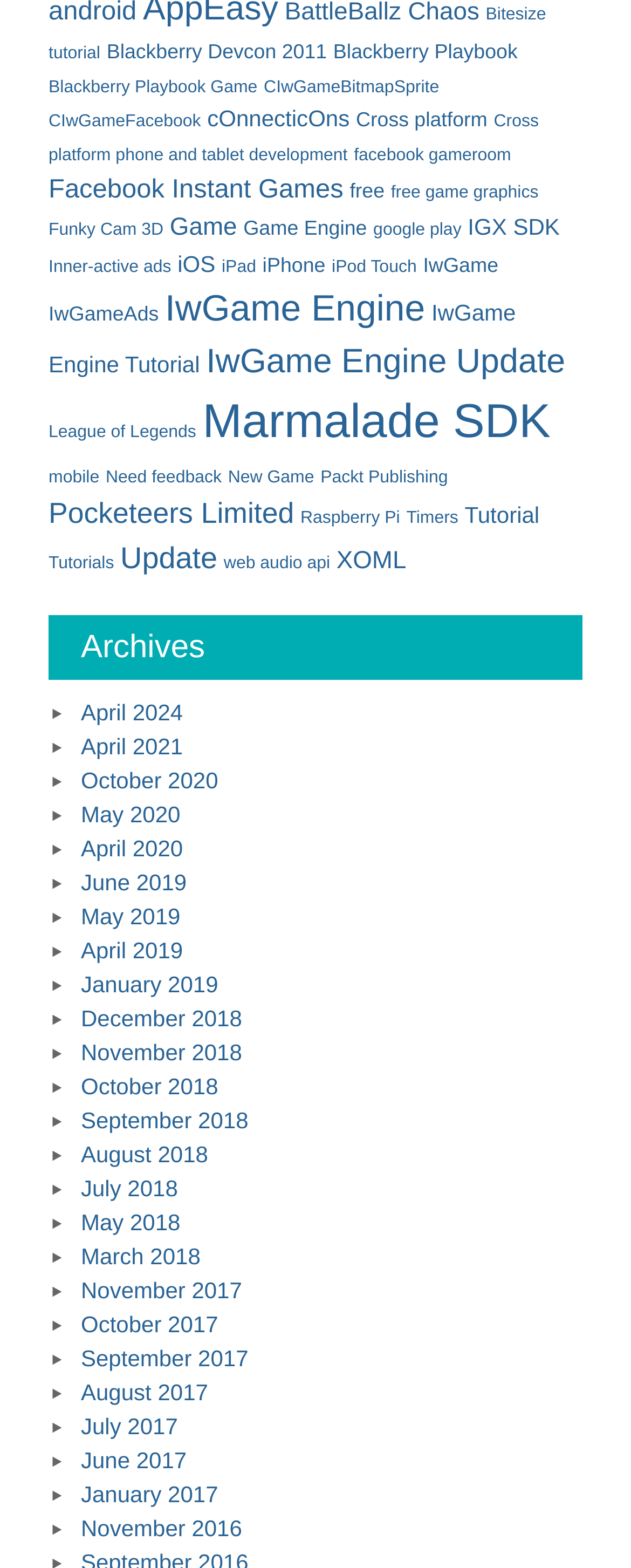Determine the bounding box coordinates of the section to be clicked to follow the instruction: "View the 'Archives' section". The coordinates should be given as four float numbers between 0 and 1, formatted as [left, top, right, bottom].

[0.077, 0.392, 0.923, 0.433]